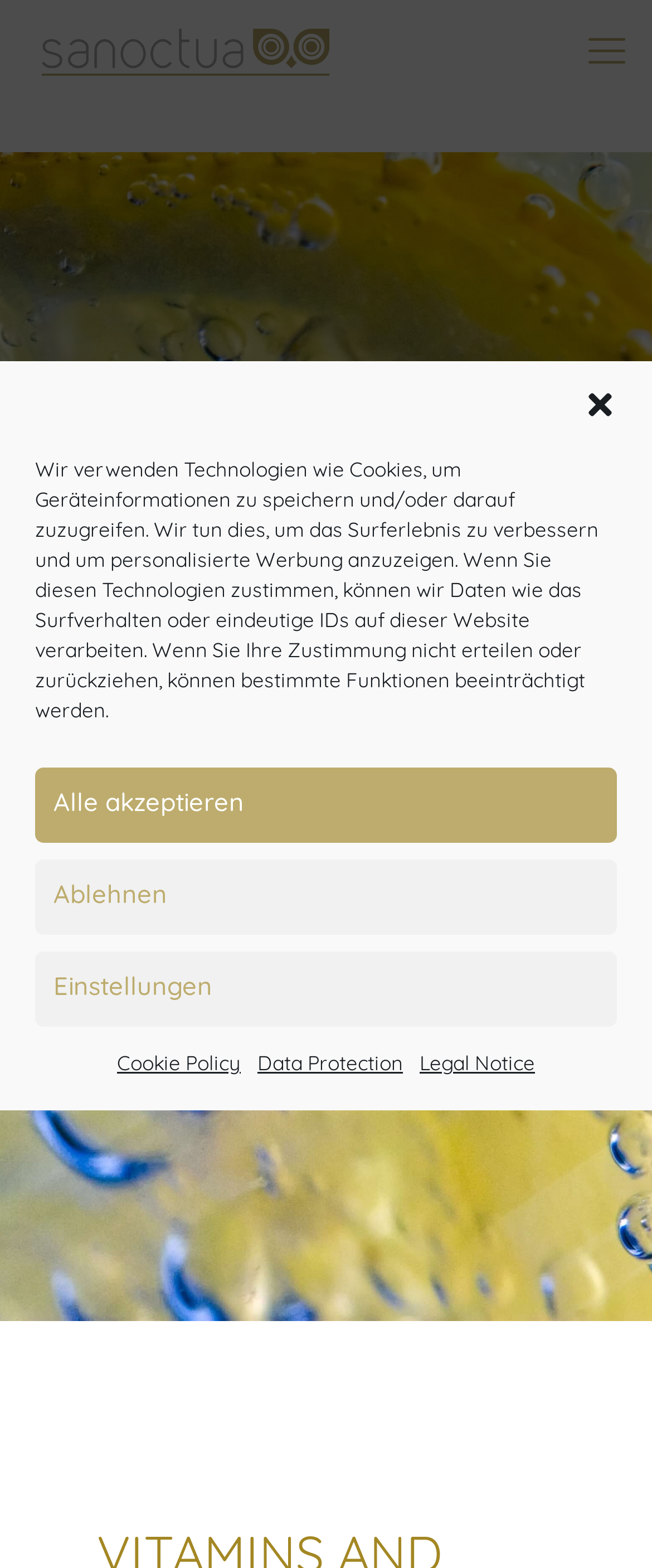Detail the webpage's structure and highlights in your description.

The webpage is about vitamins and their importance, with a focus on innovative products. At the top of the page, there is a logo of "sanoctua" on the left side, and a mobile menu button on the right side. Below the logo, there is a prominent heading that reads "VITAMINS & TRACE ELEMENTS" followed by a subheading "Vitamins - building blocks of life." 

A dialog box for cookie consent management is displayed prominently, taking up most of the screen. It contains a message explaining the use of technologies like cookies to store and access device information, and to improve the browsing experience and display personalized ads. There are four buttons within the dialog box: "Close dialog", "Alle akzeptieren" (Accept all), "Ablehnen" (Reject), and "Einstellungen" (Settings). Additionally, there are three links at the bottom of the dialog box: "Cookie Policy", "Data Protection", and "Legal Notice".